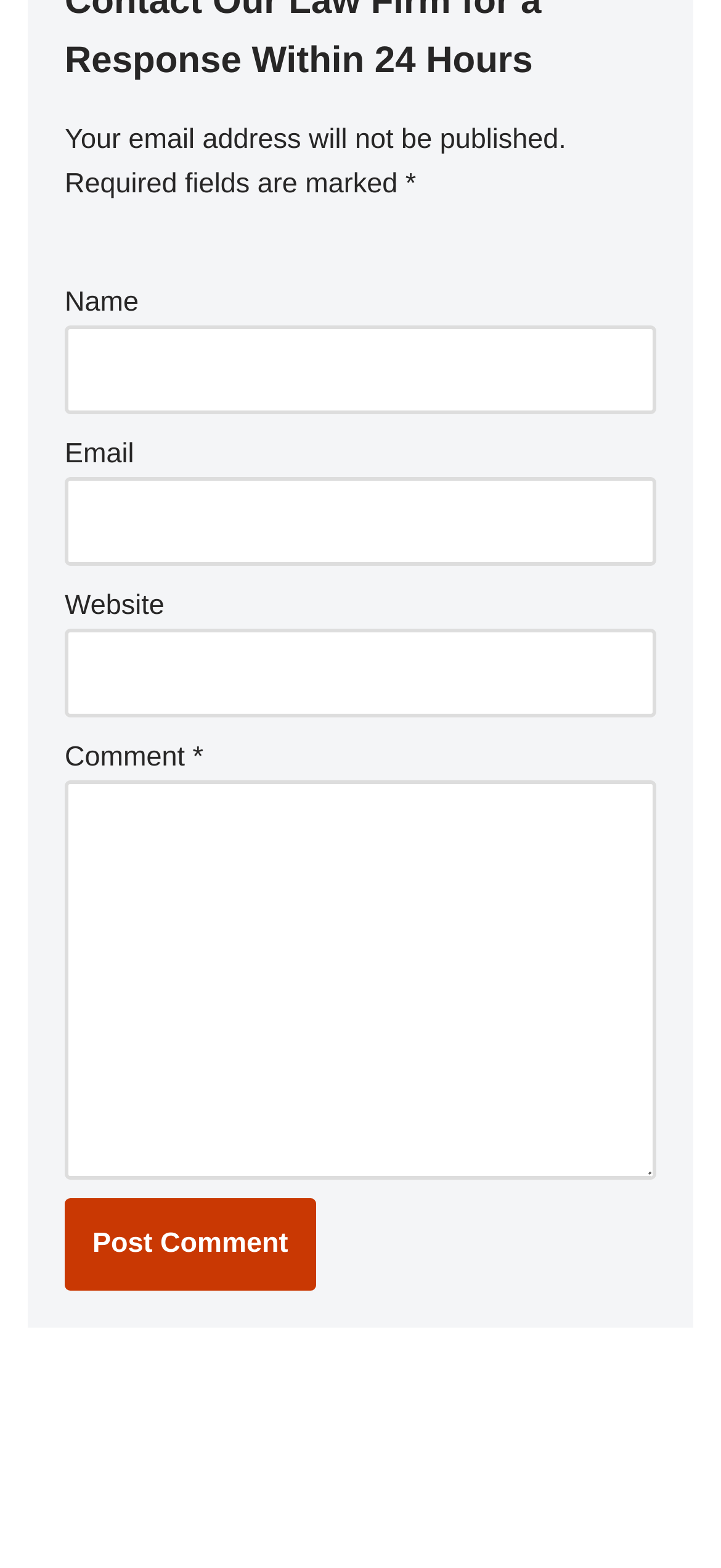How many links are there in the footer menu?
Examine the image and give a concise answer in one word or a short phrase.

4